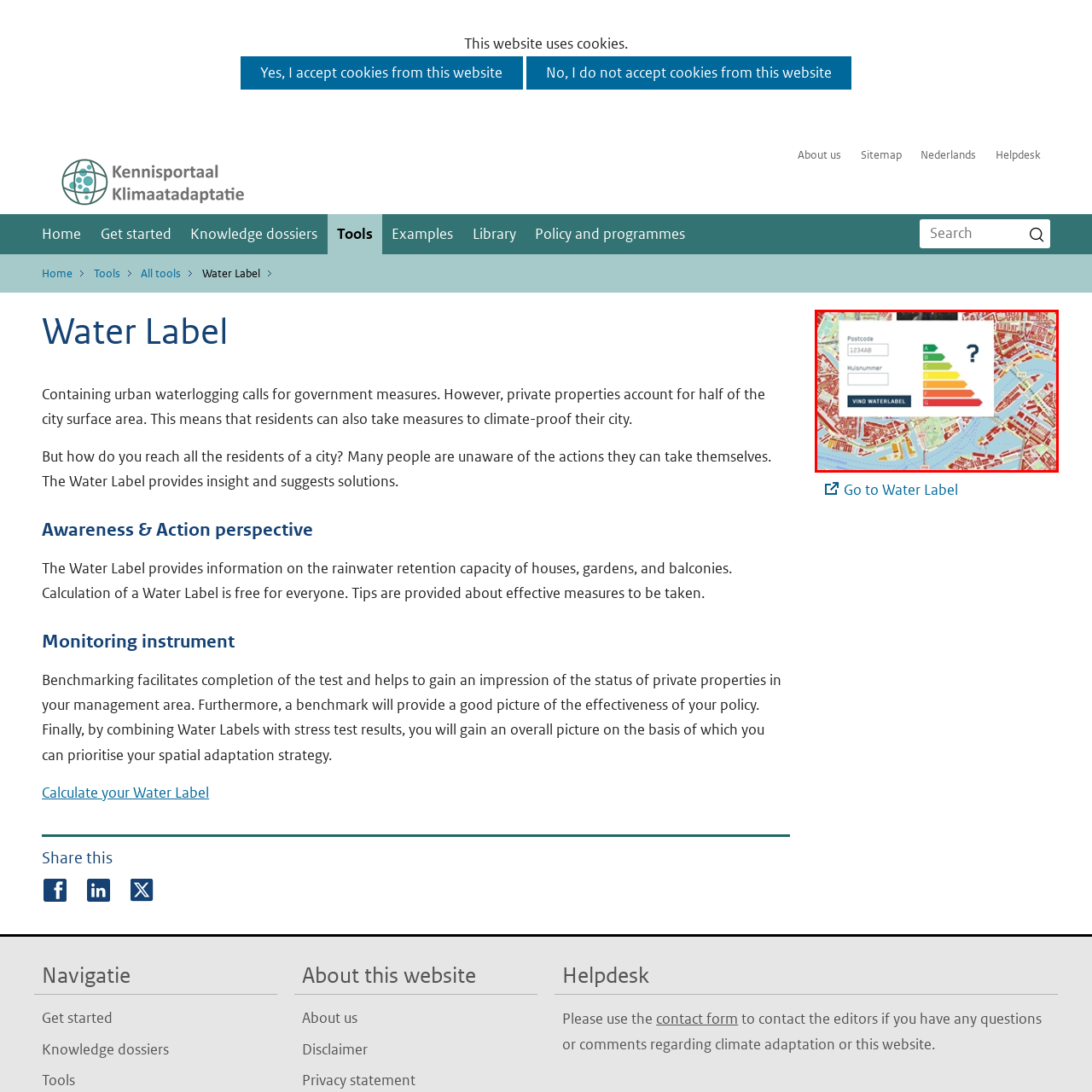Describe meticulously the scene encapsulated by the red boundary in the image.

The image showcases an interactive interface designed to help users determine their "Water Label." Prominently displayed at the center are input fields for the postal code and house number, enabling residents to assess water management solutions specific to their properties. Below the input fields is a visual representation of a gradient rating scale marked from A (green) to G (red), indicating the water retention capacity of various structures. This score is crucial for residents looking to understand and improve their property's climate resilience. A button labeled "VIND WATERLABEL" (Find Water Label) invites users to submit their information and receive tailored insights. Surrounding these elements is a detailed map rendered in vibrant colors, illustrating waterways and urban areas, which reflects the context of water management in urban environments.